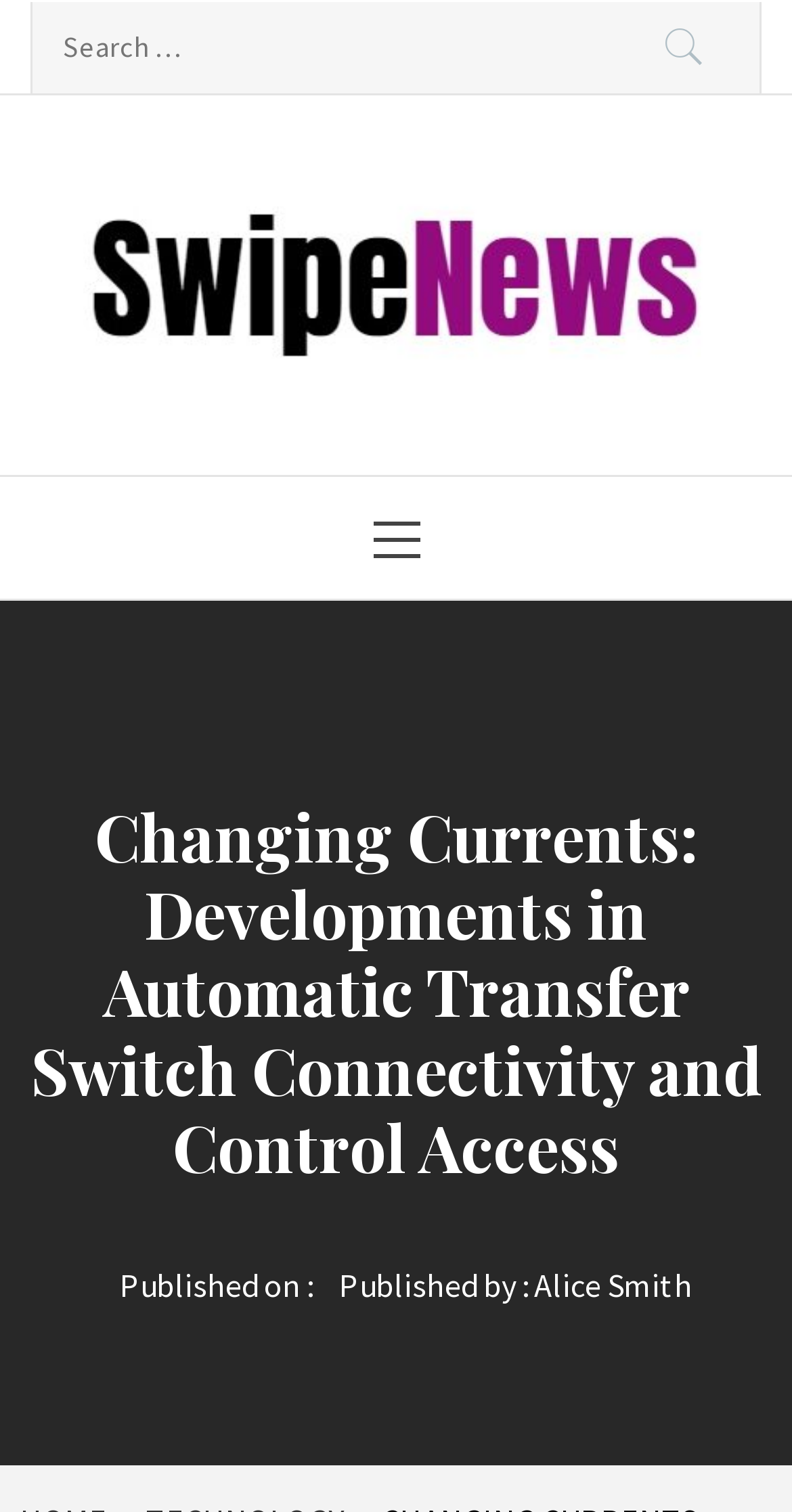What is the current article about?
Provide an in-depth and detailed answer to the question.

I found the answer by looking at the main heading of the webpage, which mentions 'Changing Currents: Developments in Automatic Transfer Switch Connectivity and Control Access'. This suggests that the current article is about developments in automatic transfer switch connectivity and control access.